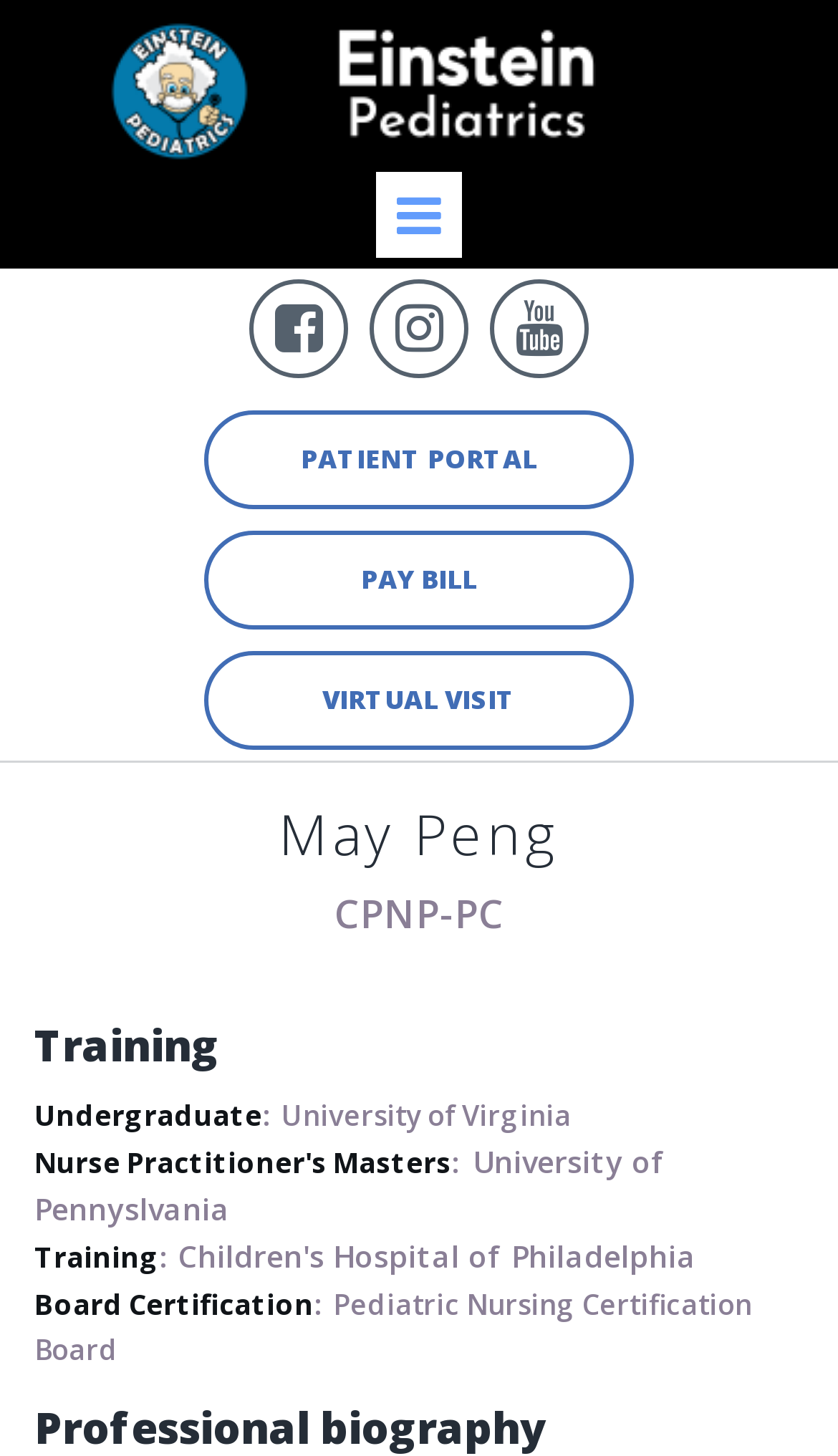Give a succinct answer to this question in a single word or phrase: 
What is May Peng's undergraduate education?

University of Virginia